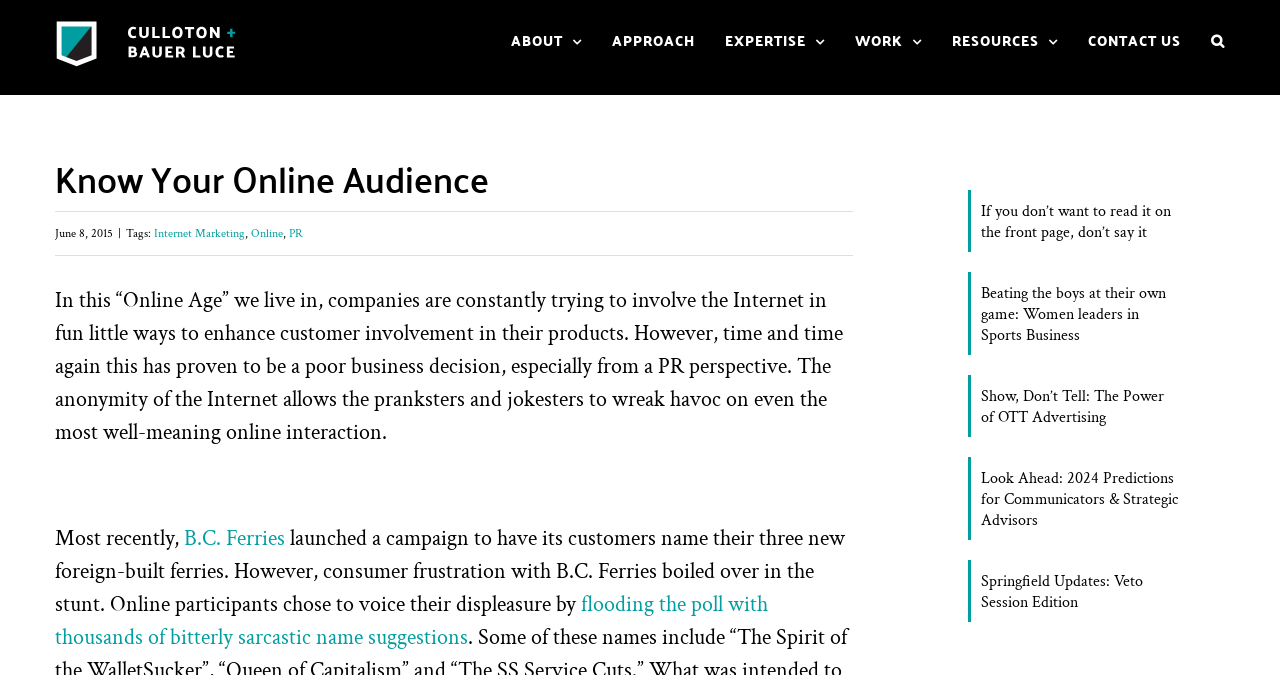Identify the main heading of the webpage and provide its text content.

Know Your Online Audience